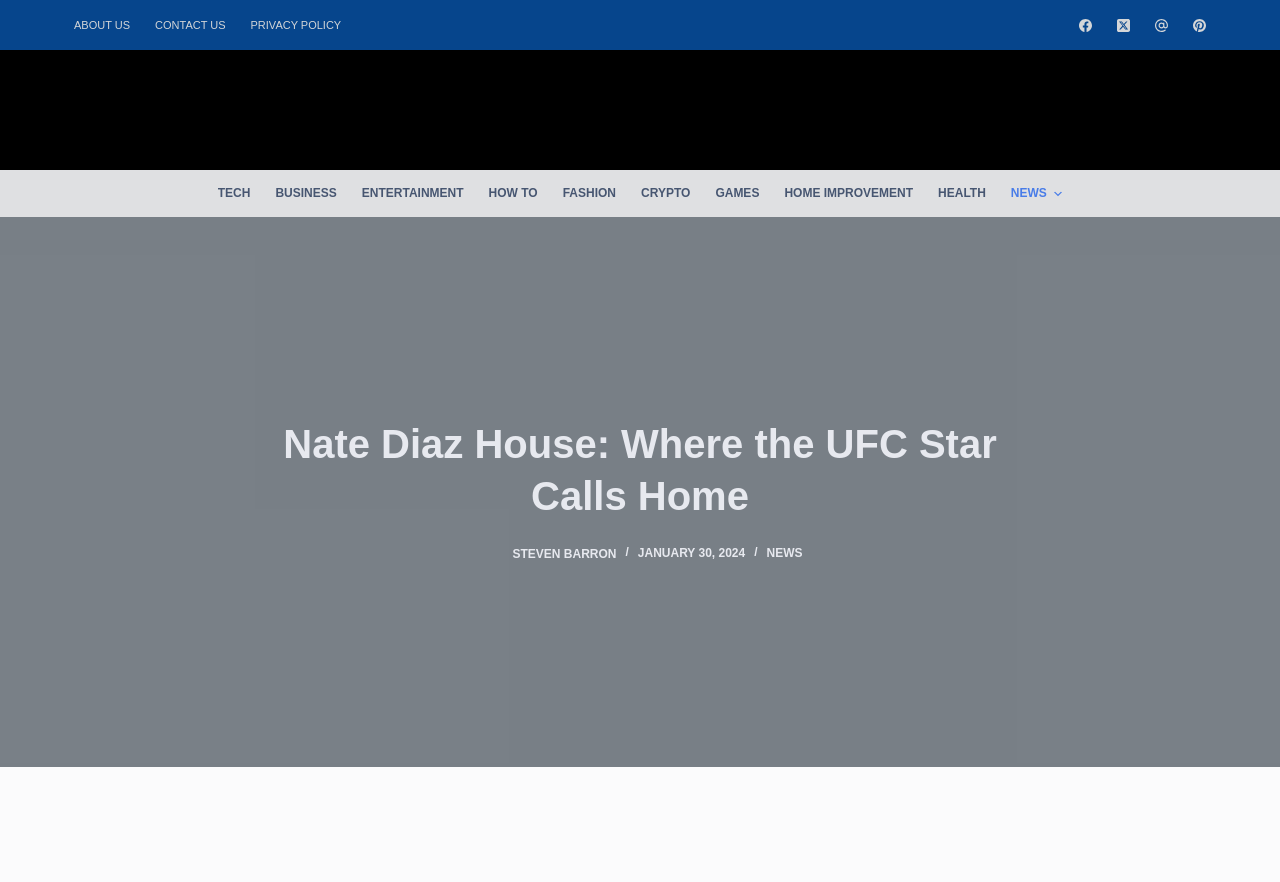Locate the bounding box coordinates of the UI element described by: "About Us". Provide the coordinates as four float numbers between 0 and 1, formatted as [left, top, right, bottom].

[0.058, 0.0, 0.111, 0.057]